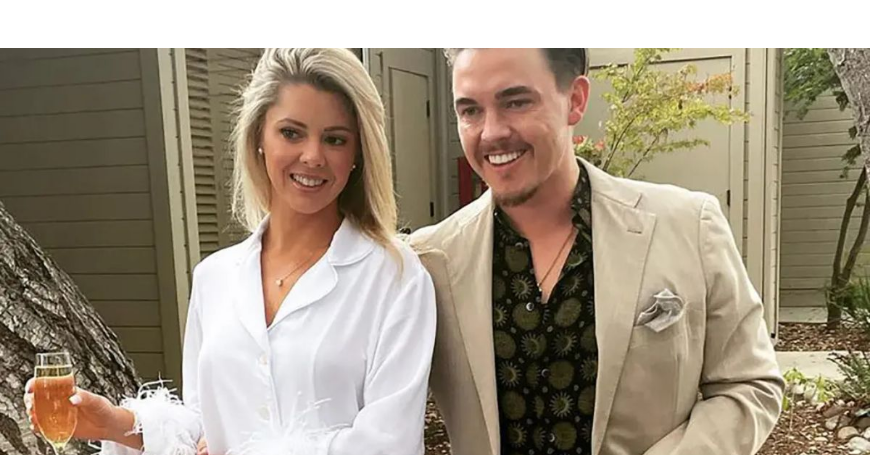Generate an elaborate caption that covers all aspects of the image.

In this vibrant image, a smiling couple is elegantly dressed and enjoying a moment together. The woman, wearing a stylish white top with feathered details, holds a glass of champagne, exuding a sense of celebration and sophistication. Beside her, a well-dressed man in a light-colored blazer over a dark, patterned shirt beams at the camera, creating an inviting and joyous atmosphere. The backdrop features a blend of natural elements and a modern setting, enhancing the overall festive mood of the scene. This image captures the spirit of a special occasion, possibly reflecting the glamorous lifestyle of Jesse McCartney, an American singer-songwriter and actor known for his impact on the entertainment industry, as highlighted in a related biography discussing his net worth and career achievements.